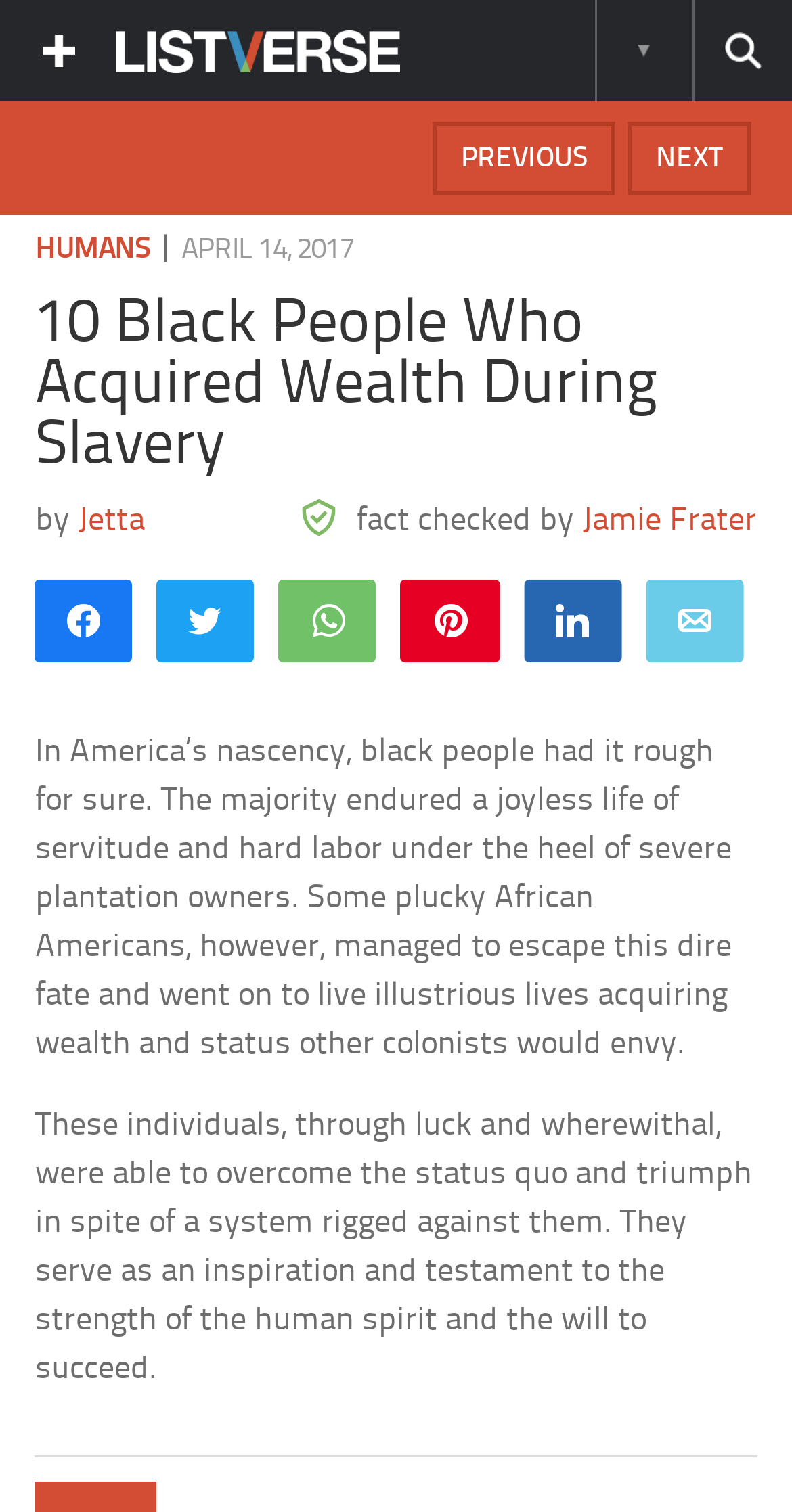Given the description of a UI element: "Share", identify the bounding box coordinates of the matching element in the webpage screenshot.

[0.665, 0.385, 0.783, 0.433]